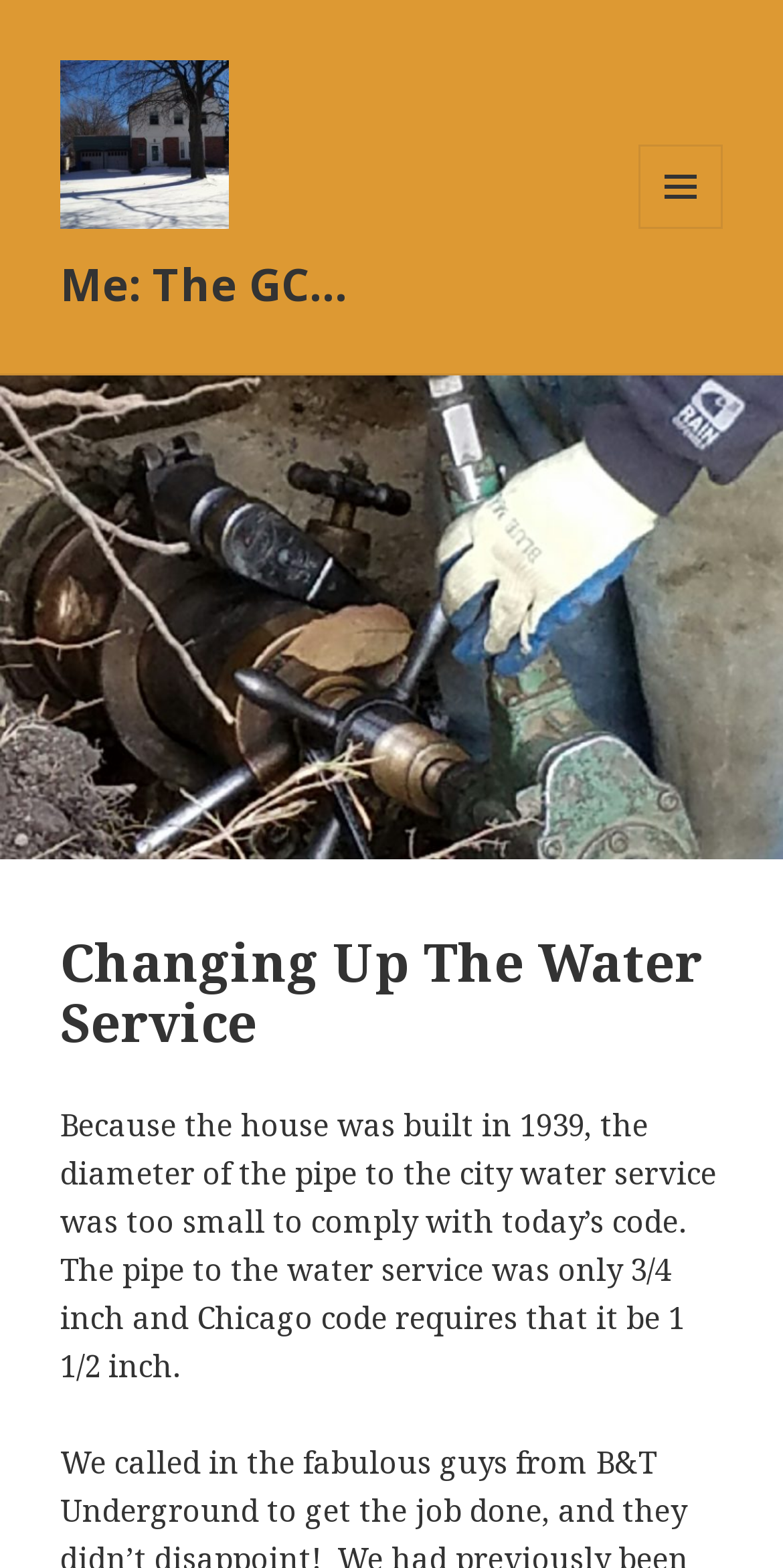Give the bounding box coordinates for the element described as: "Me: The GC…".

[0.077, 0.161, 0.444, 0.2]